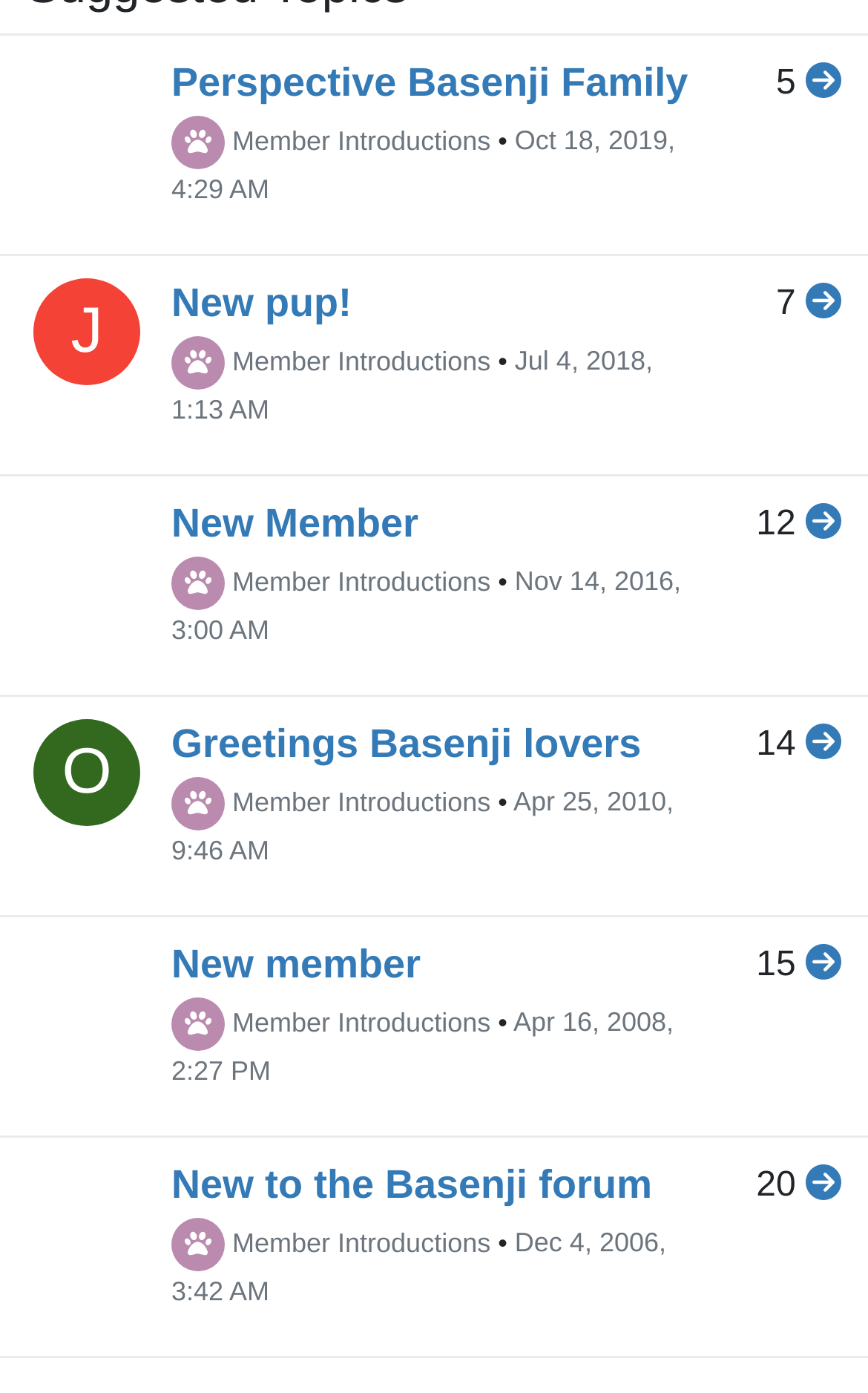Give a one-word or phrase response to the following question: What is the username of the user who posted 'New pup!'?

jalex